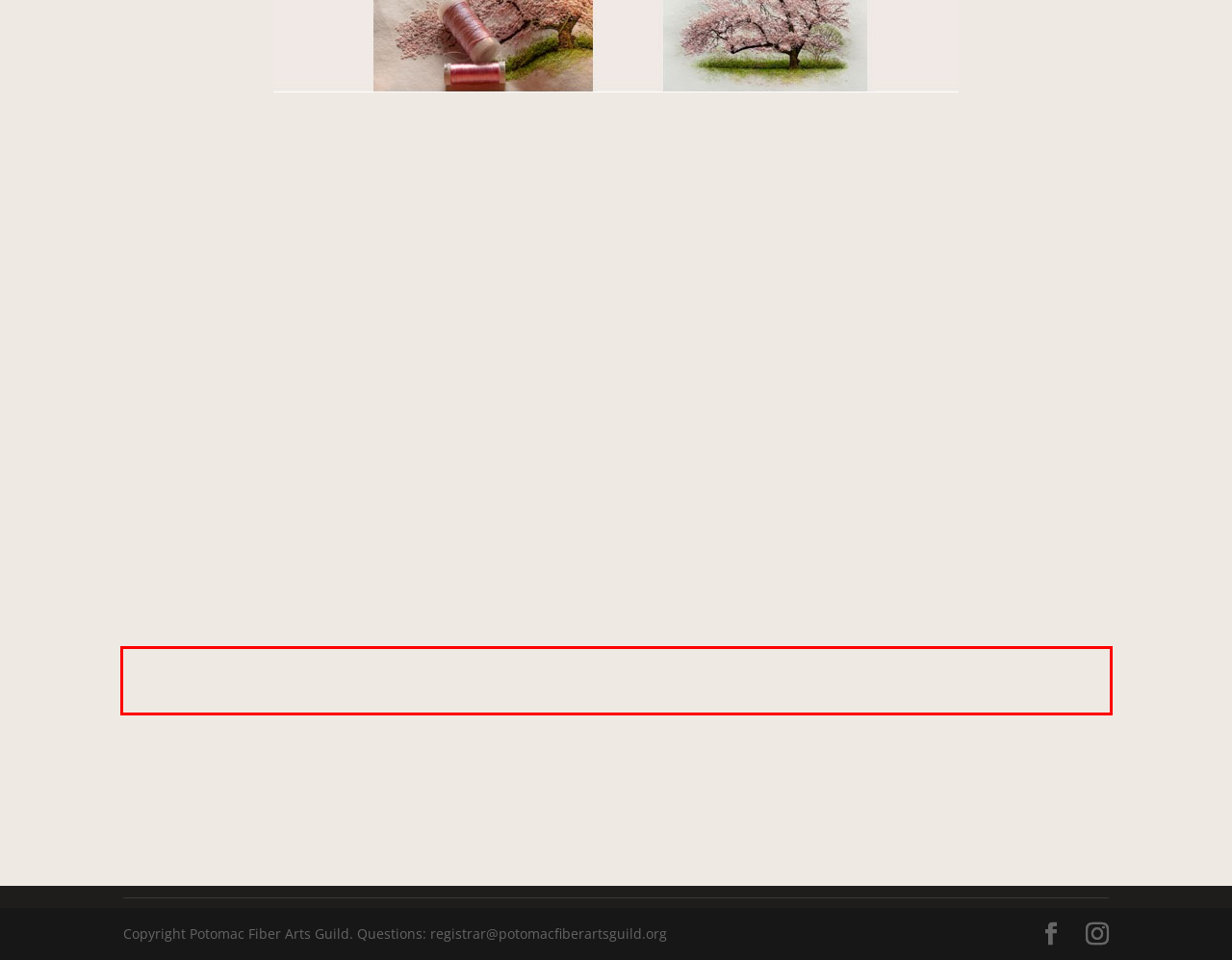Please look at the webpage screenshot and extract the text enclosed by the red bounding box.

Reading glasses (if you use them). You may bring a magnifying glass with stand if reading glasses are not enough for you